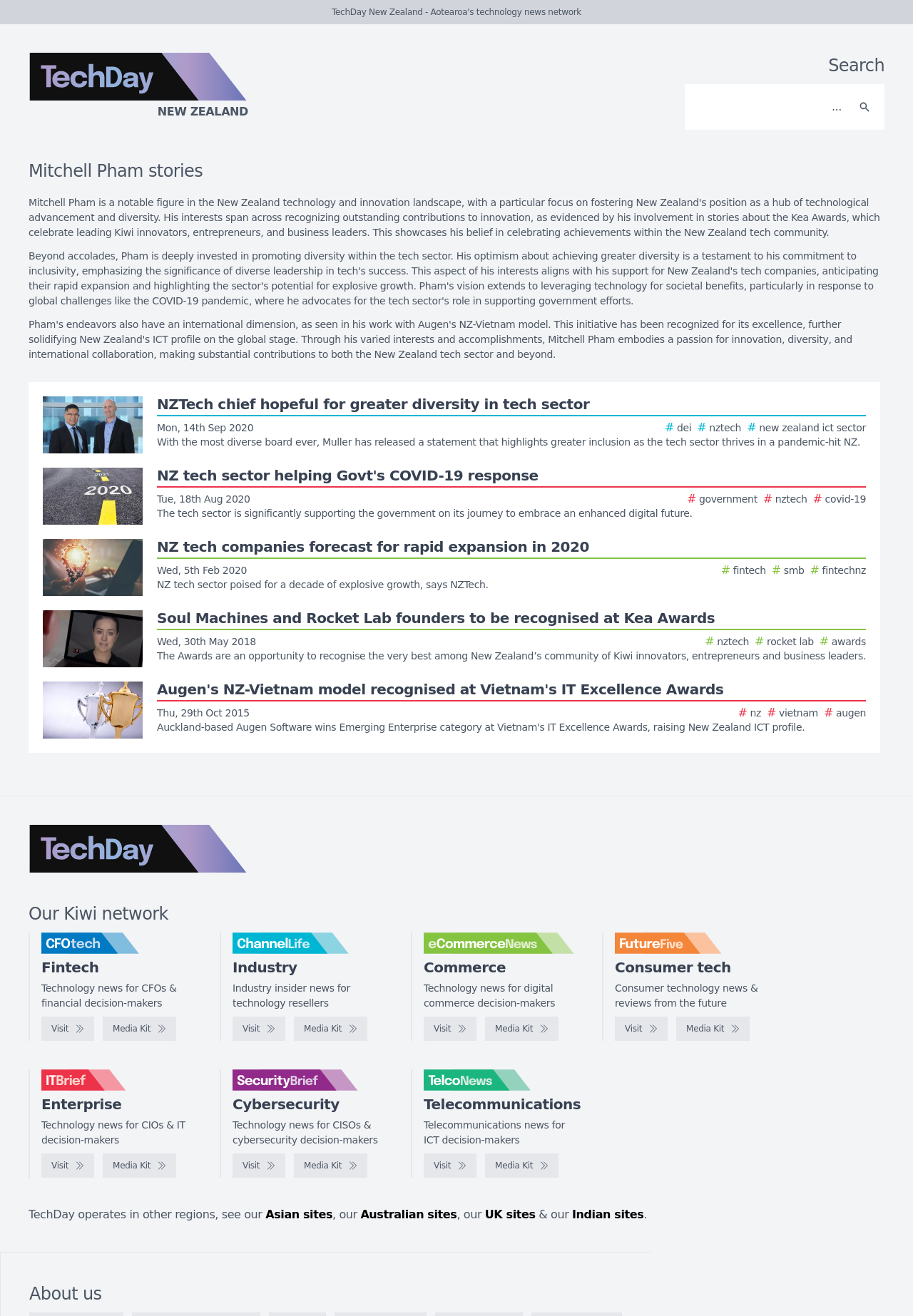Please determine the headline of the webpage and provide its content.

Mitchell Pham stories